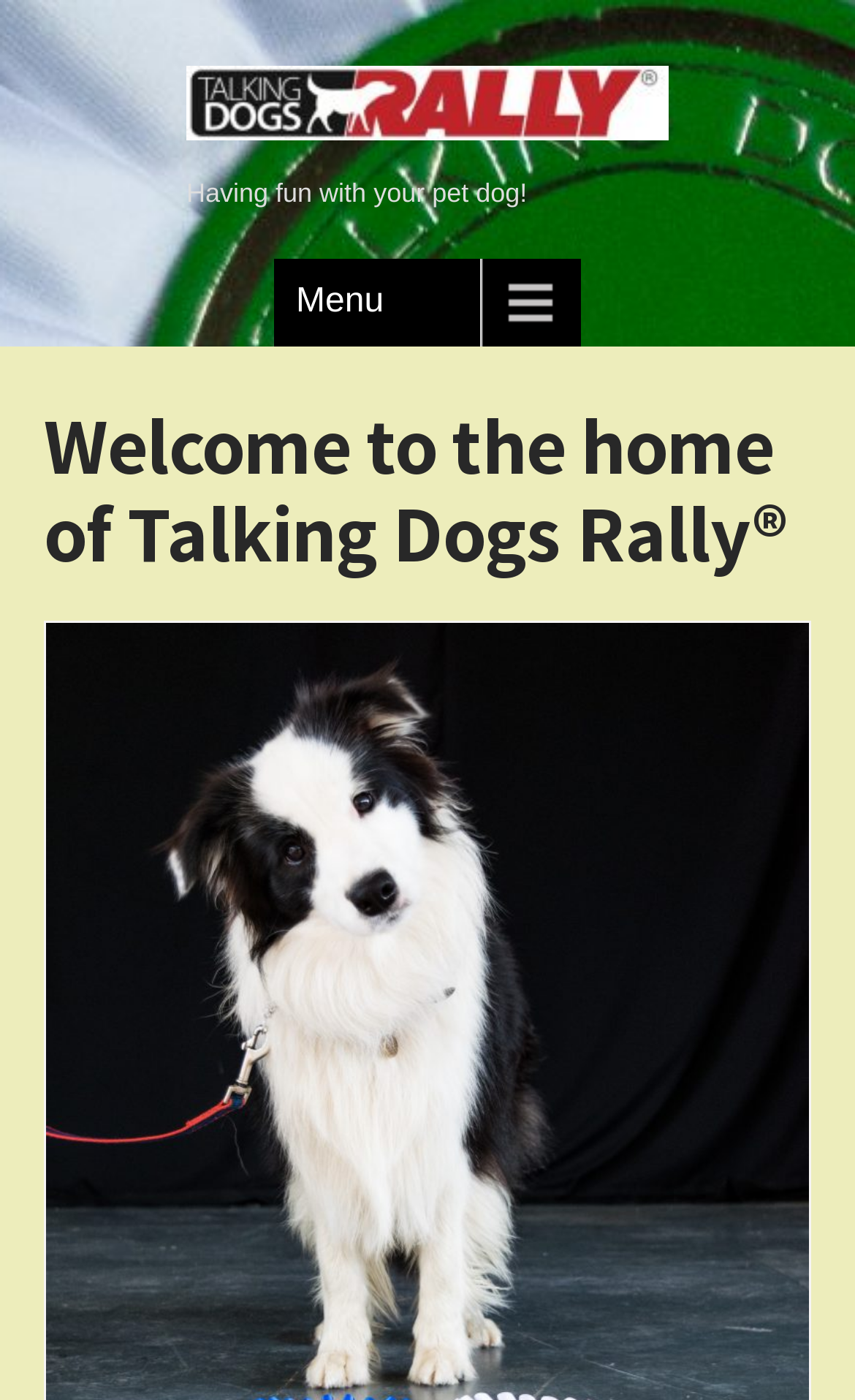Based on the element description Menu, identify the bounding box of the UI element in the given webpage screenshot. The coordinates should be in the format (top-left x, top-left y, bottom-right x, bottom-right y) and must be between 0 and 1.

[0.321, 0.185, 0.679, 0.248]